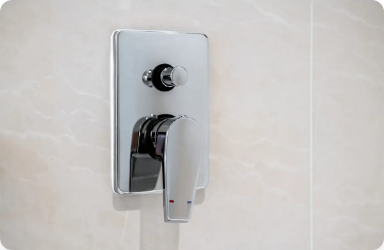Give a one-word or short phrase answer to the question: 
What is the shape of the knob for temperature control?

Round